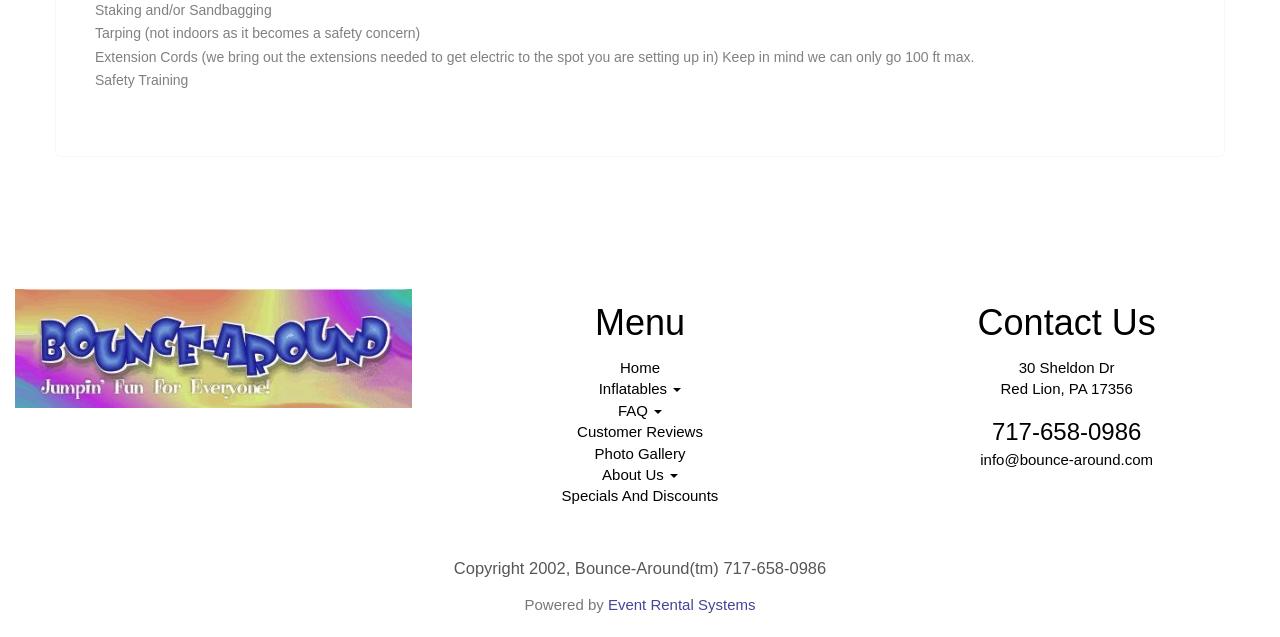Locate the bounding box coordinates of the item that should be clicked to fulfill the instruction: "Click the 'Home' link".

[0.484, 0.563, 0.516, 0.59]